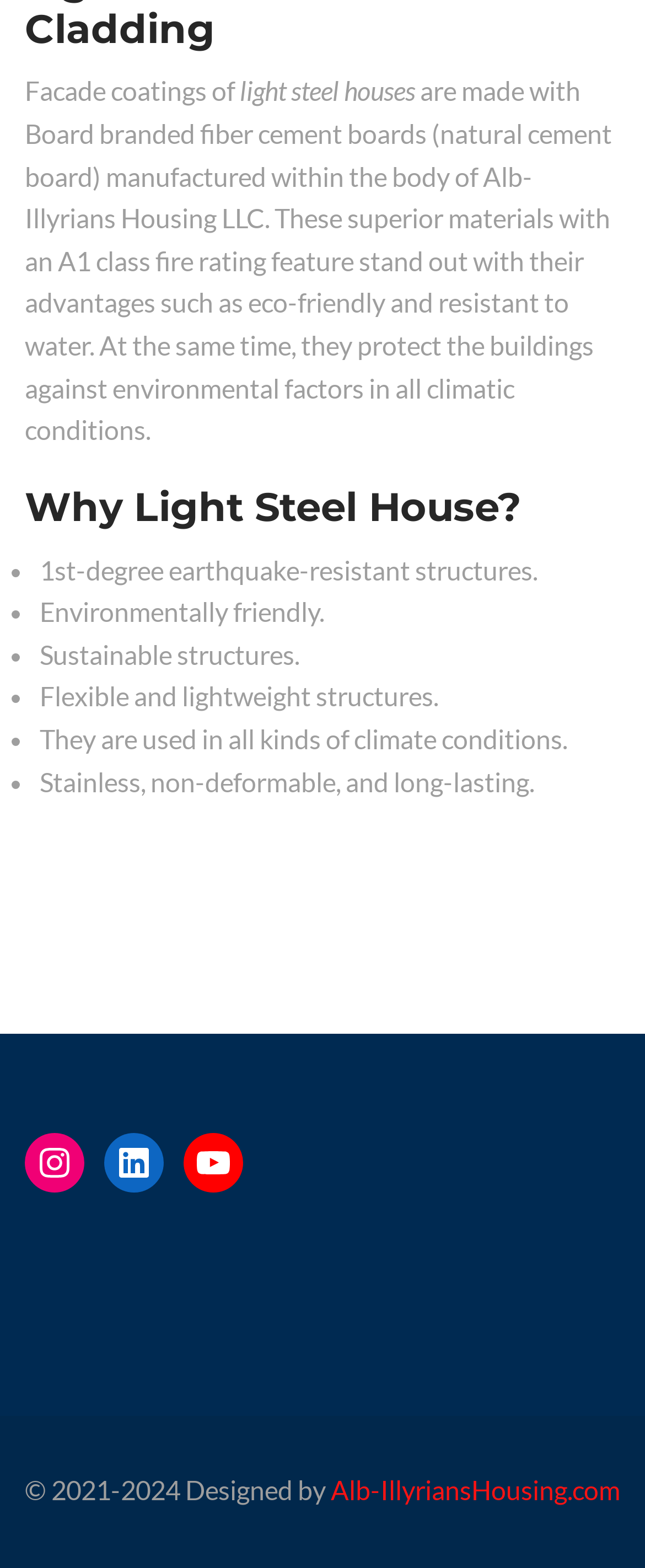Utilize the details in the image to give a detailed response to the question: What is the material used for facade coatings?

Based on the text 'Facade coatings of light steel houses are made with Board branded fiber cement boards (natural cement board) manufactured within the body of Alb-Illyrians Housing LLC.', we can infer that the material used for facade coatings is Board branded fiber cement boards.